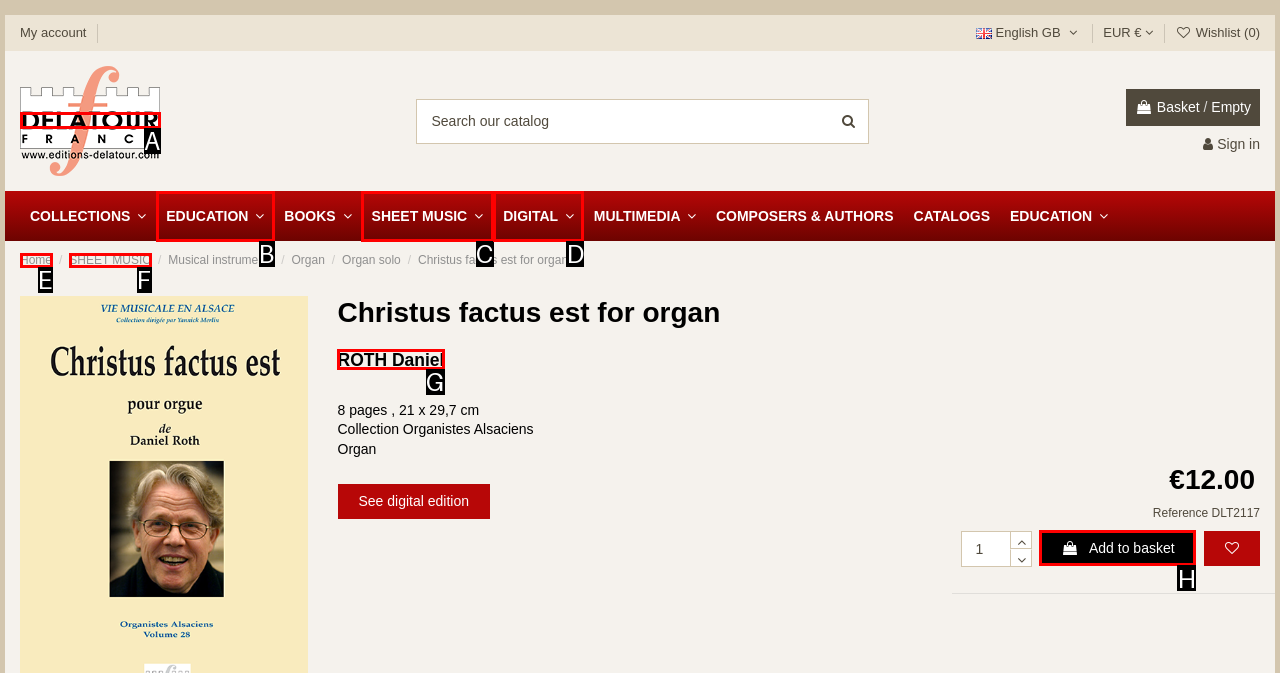Identify the letter of the option to click in order to Add to basket. Answer with the letter directly.

H